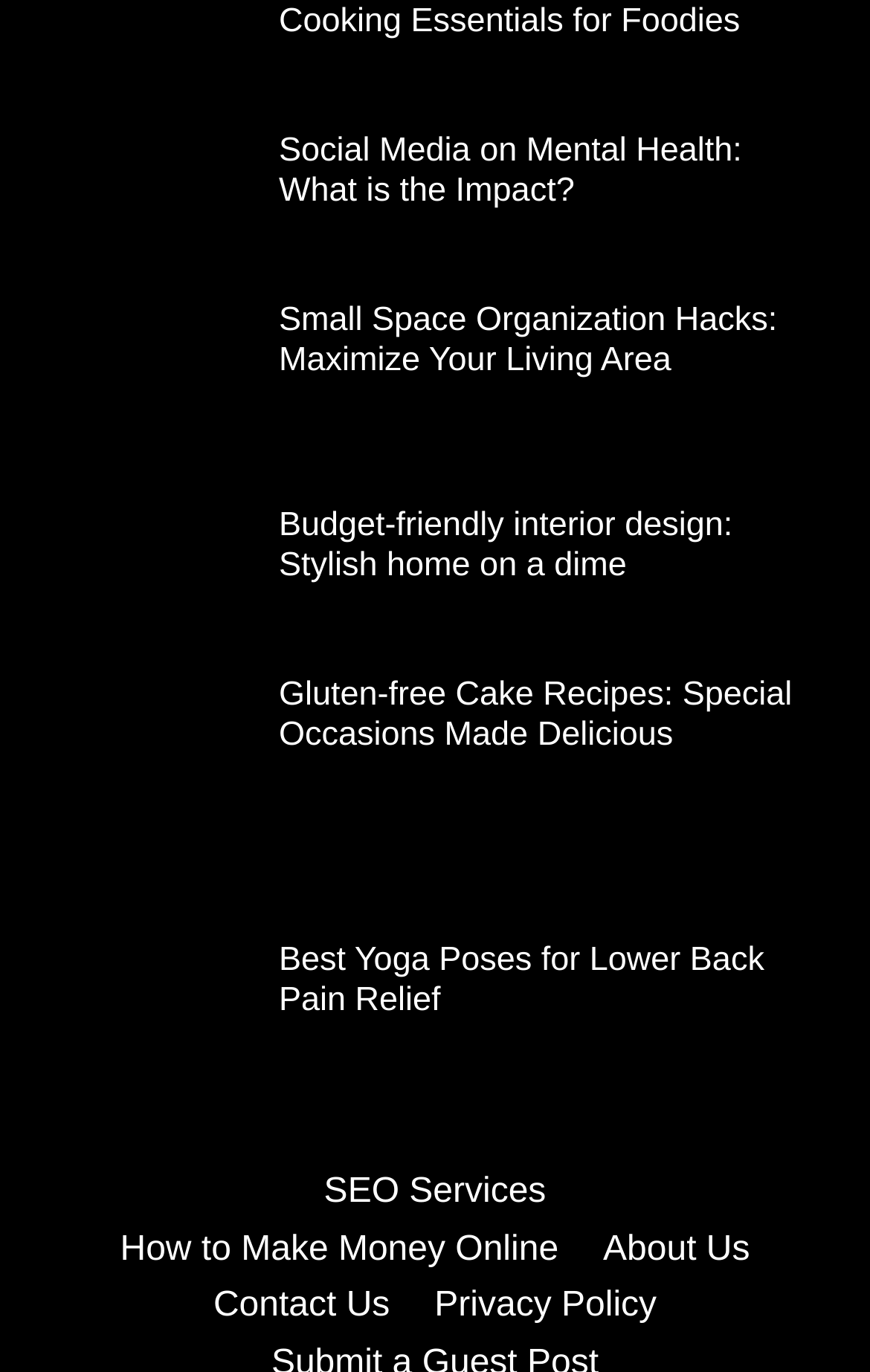From the element description About Us, predict the bounding box coordinates of the UI element. The coordinates must be specified in the format (top-left x, top-left y, bottom-right x, bottom-right y) and should be within the 0 to 1 range.

[0.693, 0.89, 0.862, 0.931]